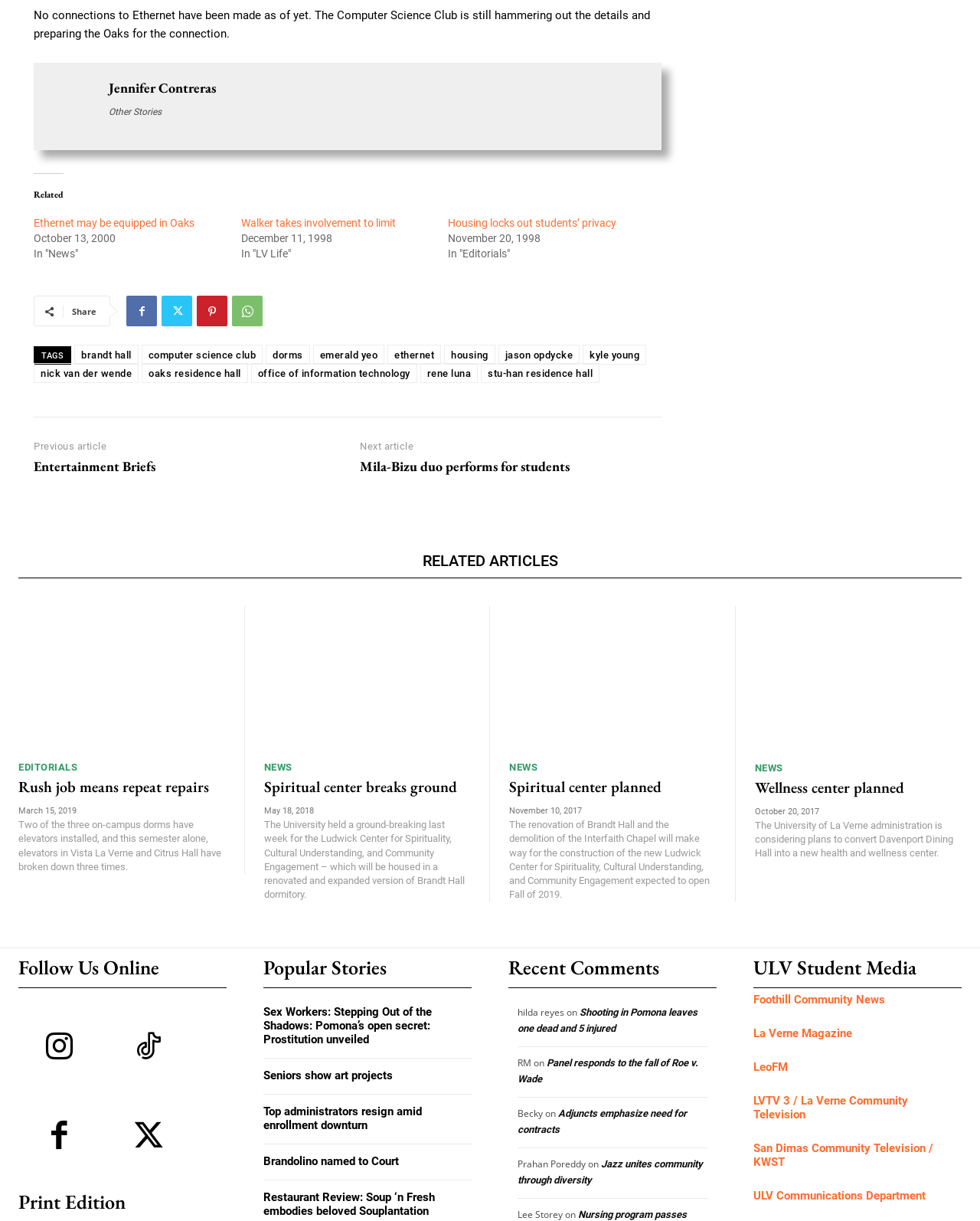From the given element description: "Wellness center planned", find the bounding box for the UI element. Provide the coordinates as four float numbers between 0 and 1, in the order [left, top, right, bottom].

[0.77, 0.637, 0.922, 0.653]